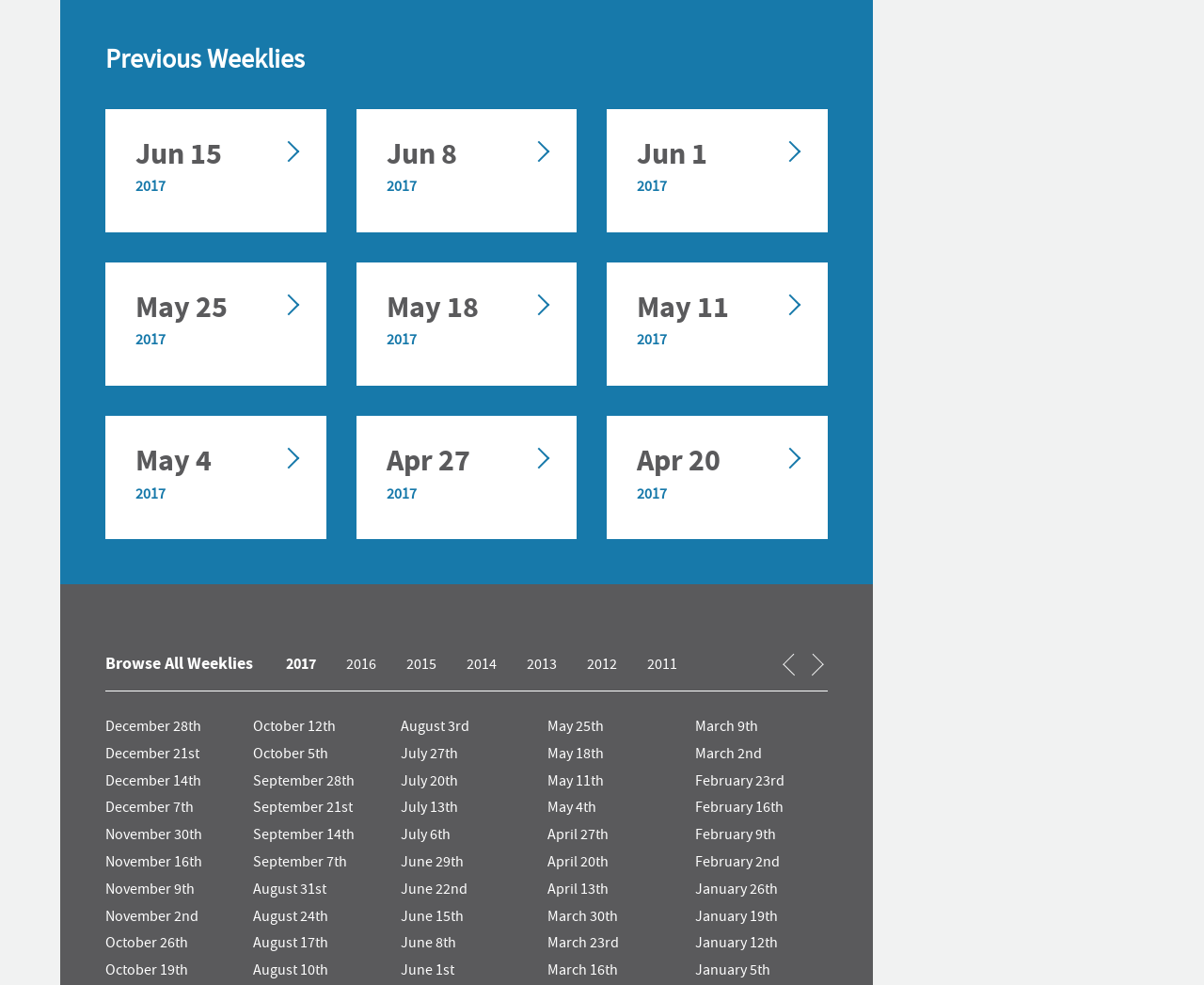Determine the bounding box coordinates of the region I should click to achieve the following instruction: "Read about the Senate Intelligence Committee and the House Intelligence Committee". Ensure the bounding box coordinates are four float numbers between 0 and 1, i.e., [left, top, right, bottom].

[0.088, 0.056, 0.506, 0.08]